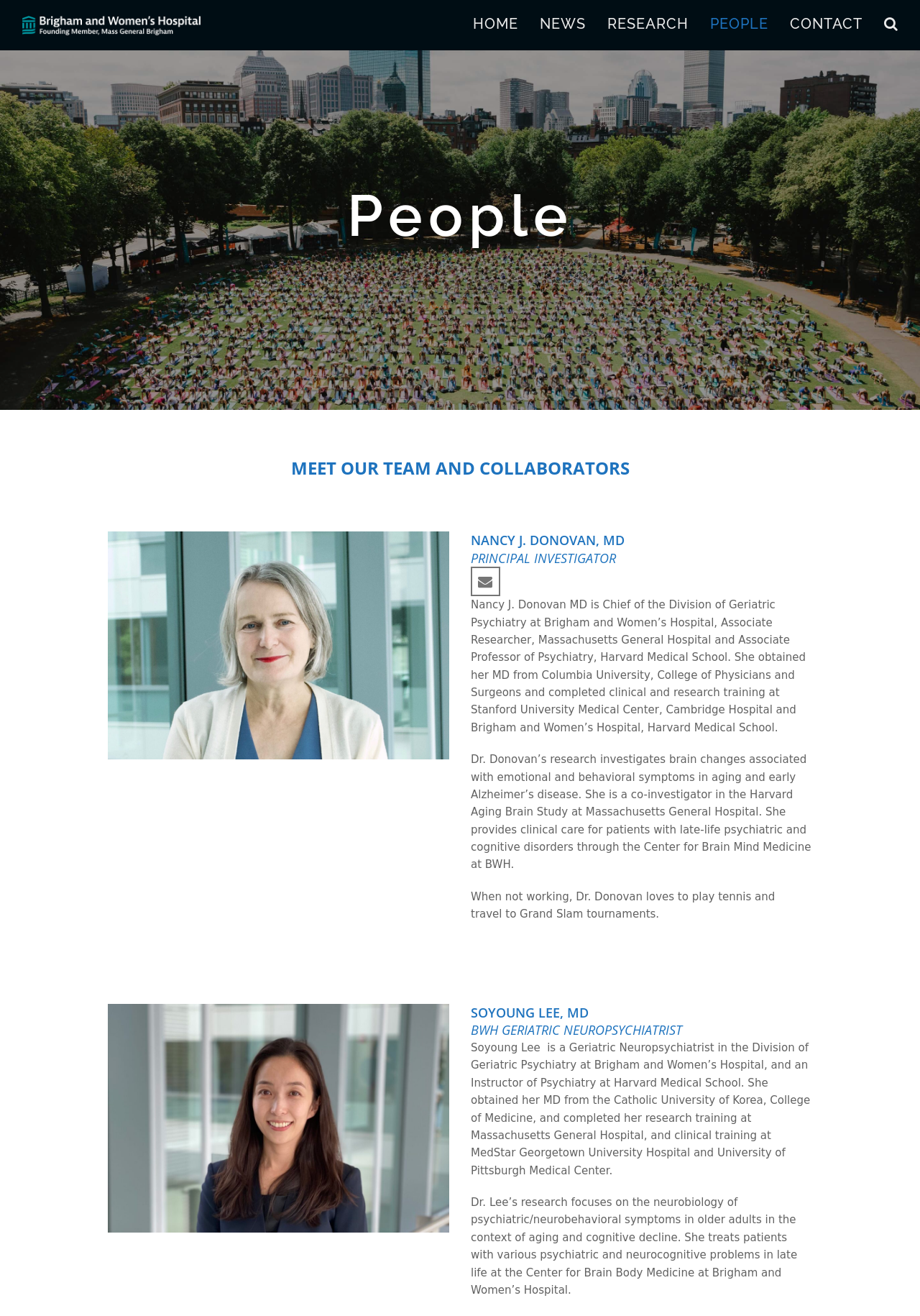Offer a meticulous description of the webpage's structure and content.

The webpage is about the research team and collaborators of the Neuropsychiatry of Aging Research Group. At the top left, there is a logo of the research group, which is an image with a link to the group's homepage. Below the logo, there is a navigation menu with links to different sections of the website, including "HOME", "NEWS", "RESEARCH", "PEOPLE", and "CONTACT". 

On the main content area, there is a heading that reads "People" and a subheading that says "MEET OUR TEAM AND COLLABORATORS". Below this, there are two columns of content. The left column features a figure with an image, while the right column has the team members' information. 

The first team member is Nancy J. Donovan, MD, who is the Principal Investigator. Her information is presented in a heading, followed by a link to her email, and then three paragraphs of text describing her background, research, and personal interests. Below her information, there is another figure with an image. 

The second team member is Soyoung Lee, MD, who is a BWH Geriatric Neuropsychiatrist. Her information is presented in a similar format to Dr. Donovan's, with a heading, a subheading, and two paragraphs of text describing her background and research.